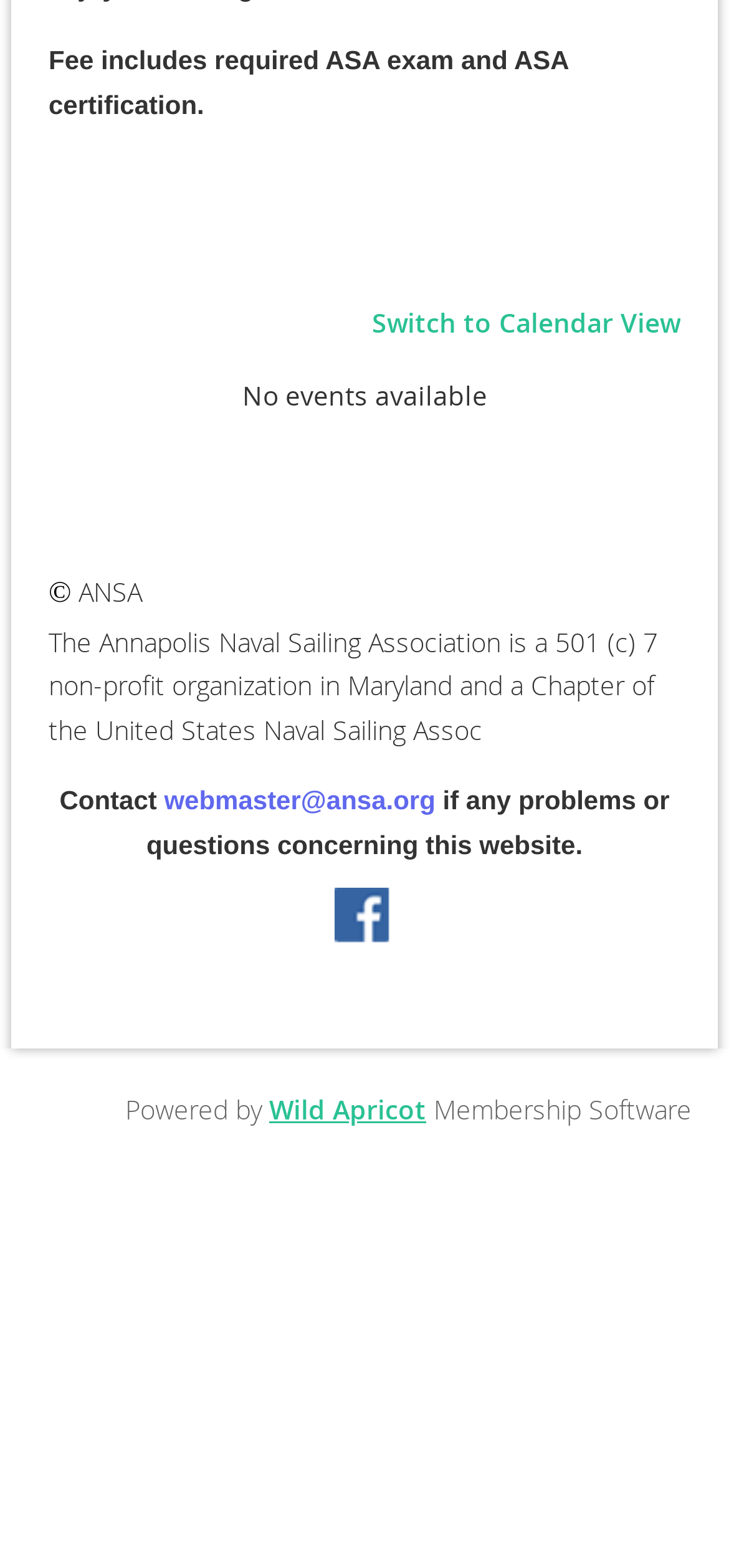Is there any event available?
Answer the question with detailed information derived from the image.

I found that there is no event available by looking at the StaticText element with the text 'No events available'.